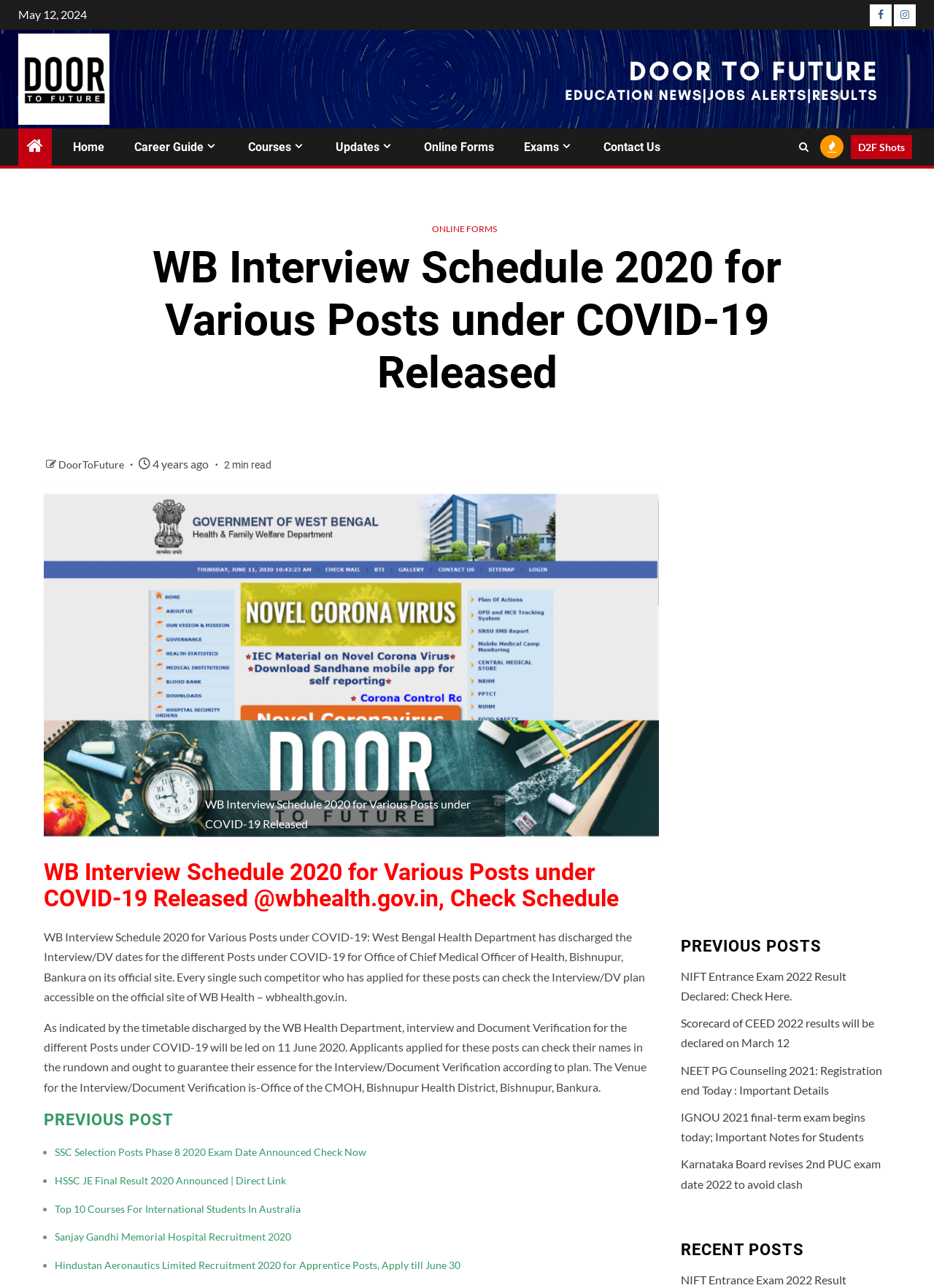Locate the bounding box of the user interface element based on this description: "Updates".

[0.359, 0.109, 0.422, 0.12]